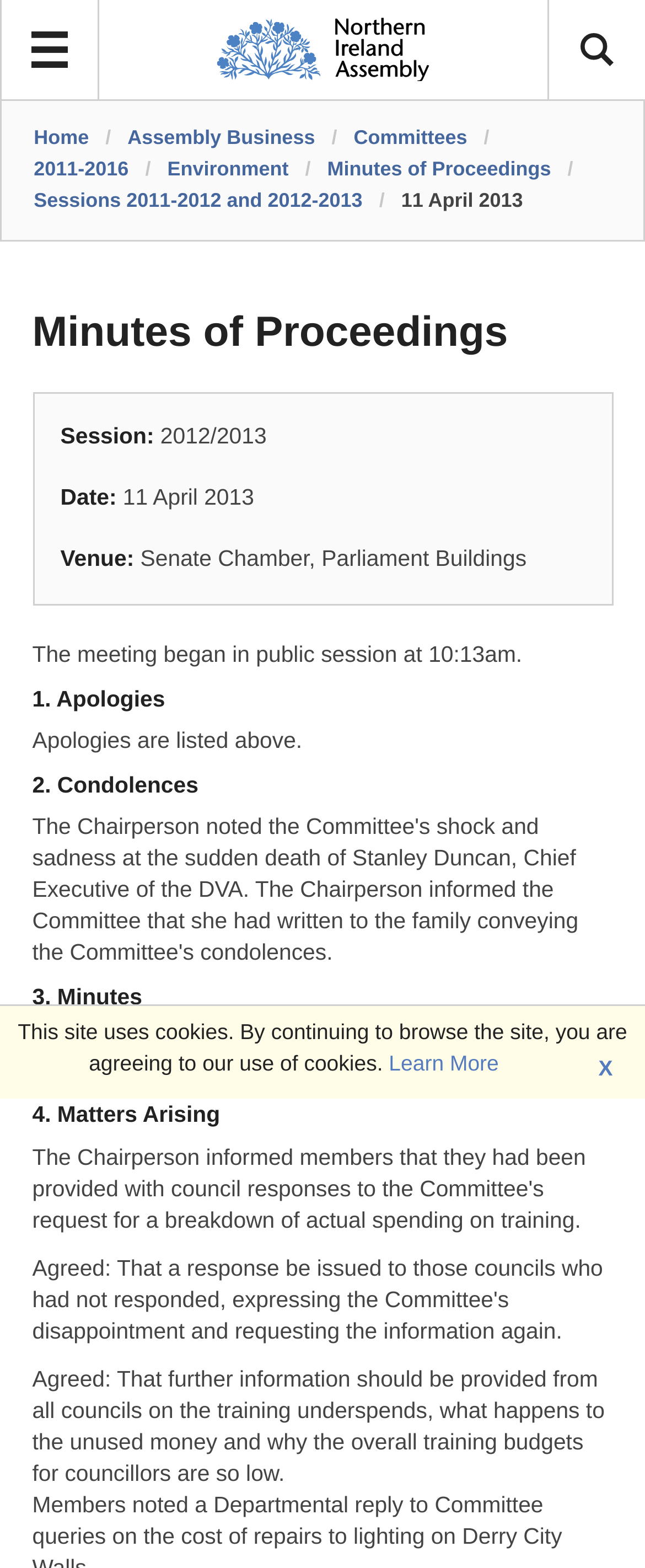Provide the bounding box coordinates of the HTML element this sentence describes: "Sessions 2011-2012 and 2012-2013". The bounding box coordinates consist of four float numbers between 0 and 1, i.e., [left, top, right, bottom].

[0.052, 0.12, 0.562, 0.135]